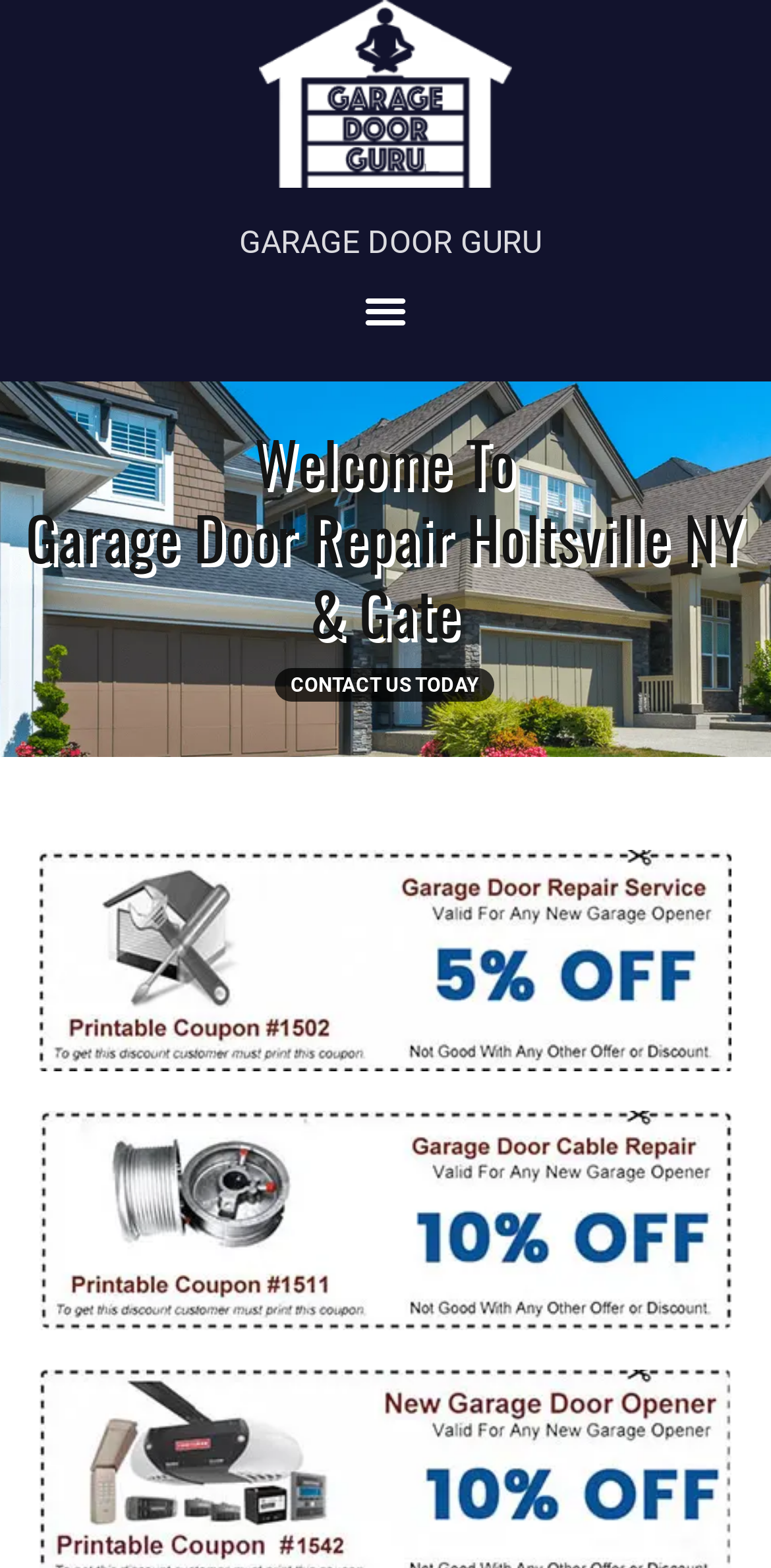Please provide the bounding box coordinates in the format (top-left x, top-left y, bottom-right x, bottom-right y). Remember, all values are floating point numbers between 0 and 1. What is the bounding box coordinate of the region described as: Contact Us Today

[0.356, 0.426, 0.641, 0.448]